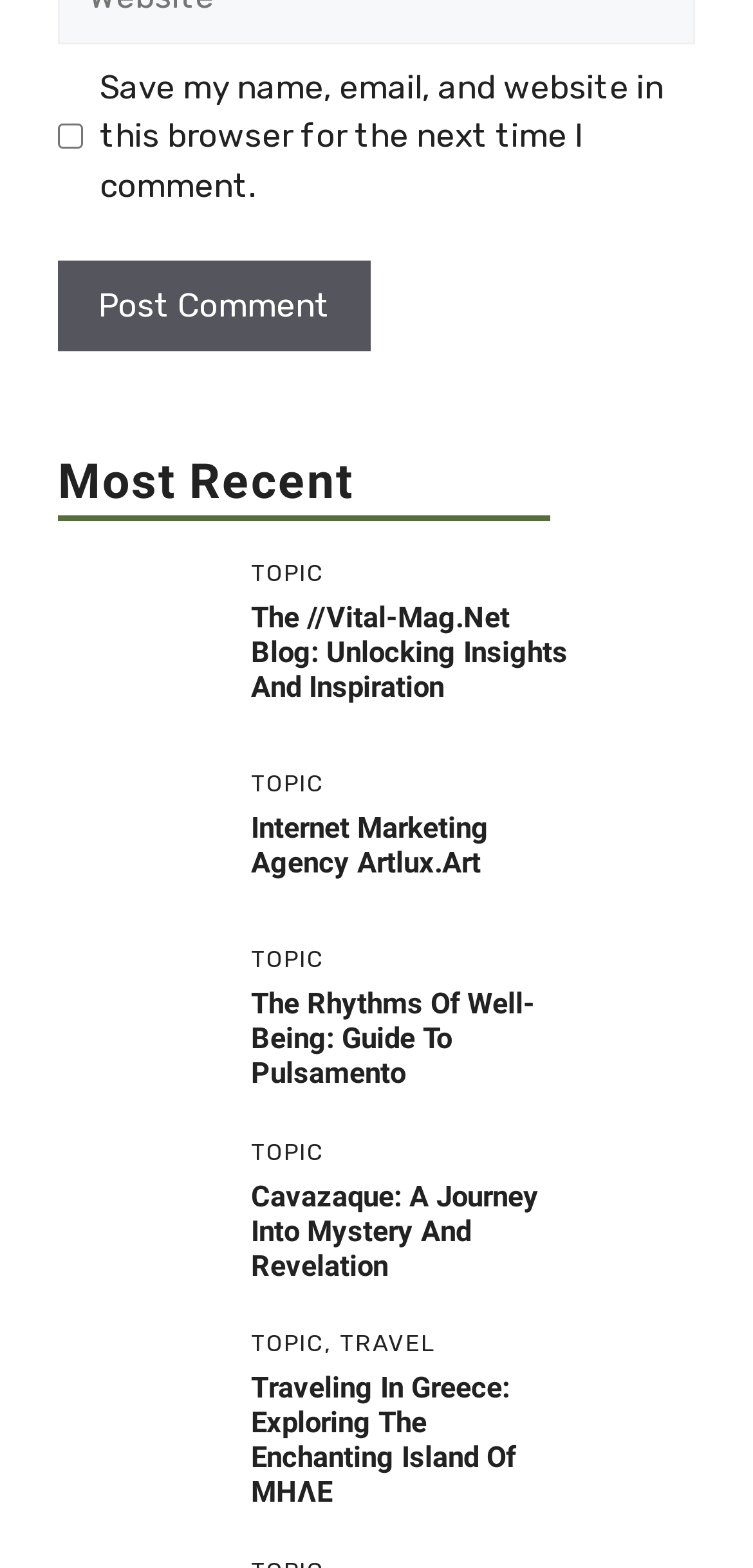Using the elements shown in the image, answer the question comprehensively: What is the name of the blog mentioned on the webpage?

The link at coordinates [0.077, 0.392, 0.282, 0.417] has the text 'The //vital-mag.net blog', which suggests that the name of the blog mentioned on the webpage is Vital-Mag.Net Blog.